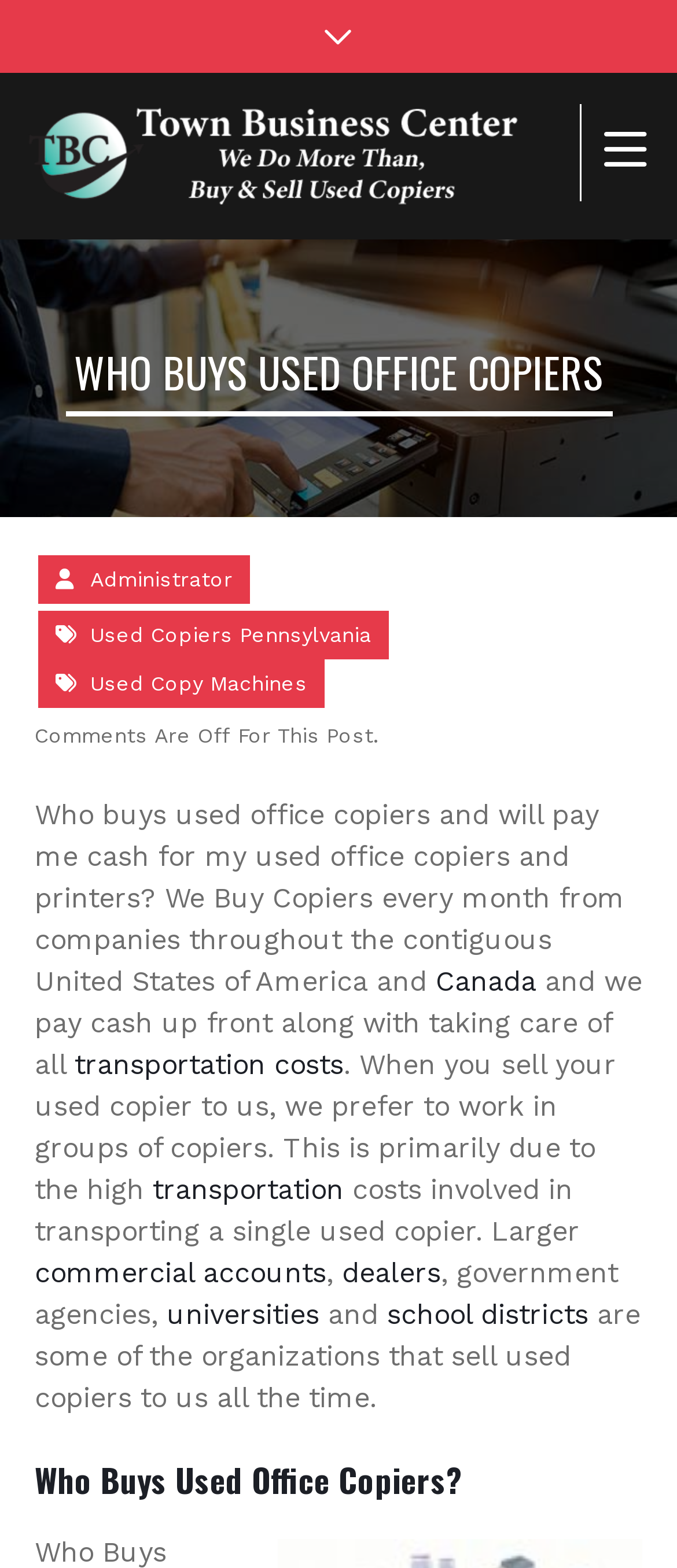Deliver a detailed narrative of the webpage's visual and textual elements.

This webpage is about TBC Copiers, a company that buys used office copiers and printers. At the top of the page, there is a navigation menu with several links, including an icon-only link on the right side. Below the navigation menu, there is a large heading that reads "WHO BUYS USED OFFICE COPIERS". 

Underneath the heading, there is a section with a subheading and several paragraphs of text. The text explains that TBC Copiers buys used copiers and printers from companies across the United States and Canada, and that they pay cash upfront and take care of transportation costs. The text also mentions that they prefer to work with groups of copiers due to the high transportation costs involved in moving a single copier.

The section also contains several links to related topics, such as "transportation costs", "commercial accounts", "dealers", "universities", and "school districts". These links are scattered throughout the paragraphs of text. 

At the bottom of the page, there is another heading that reads "Who Buys Used Office Copiers?" which seems to be a repetition of the main heading. There are no images on the page except for an icon-only image in the navigation menu.